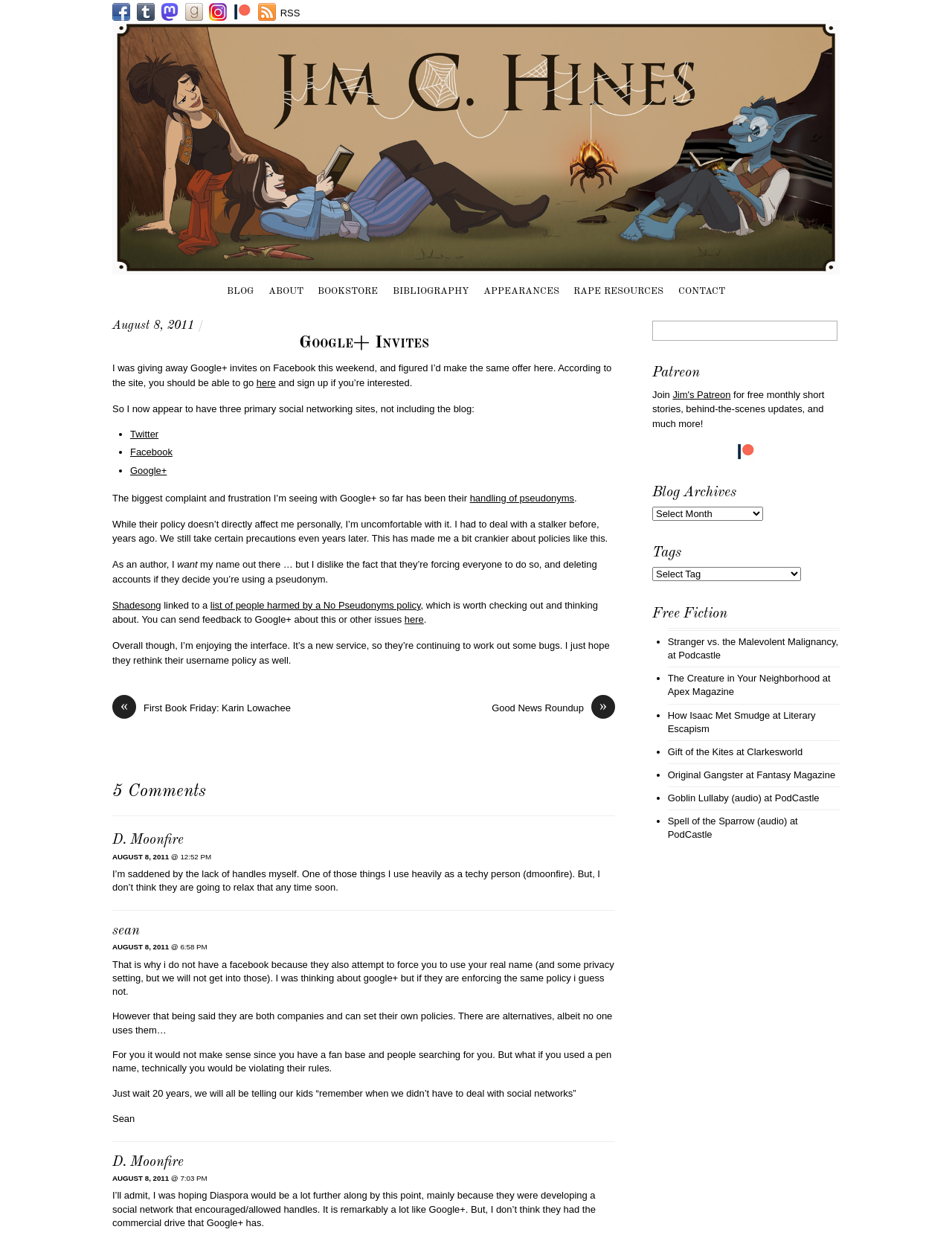Based on the element description Gift of the Kites, identify the bounding box coordinates for the UI element. The coordinates should be in the format (top-left x, top-left y, bottom-right x, bottom-right y) and within the 0 to 1 range.

[0.701, 0.6, 0.771, 0.609]